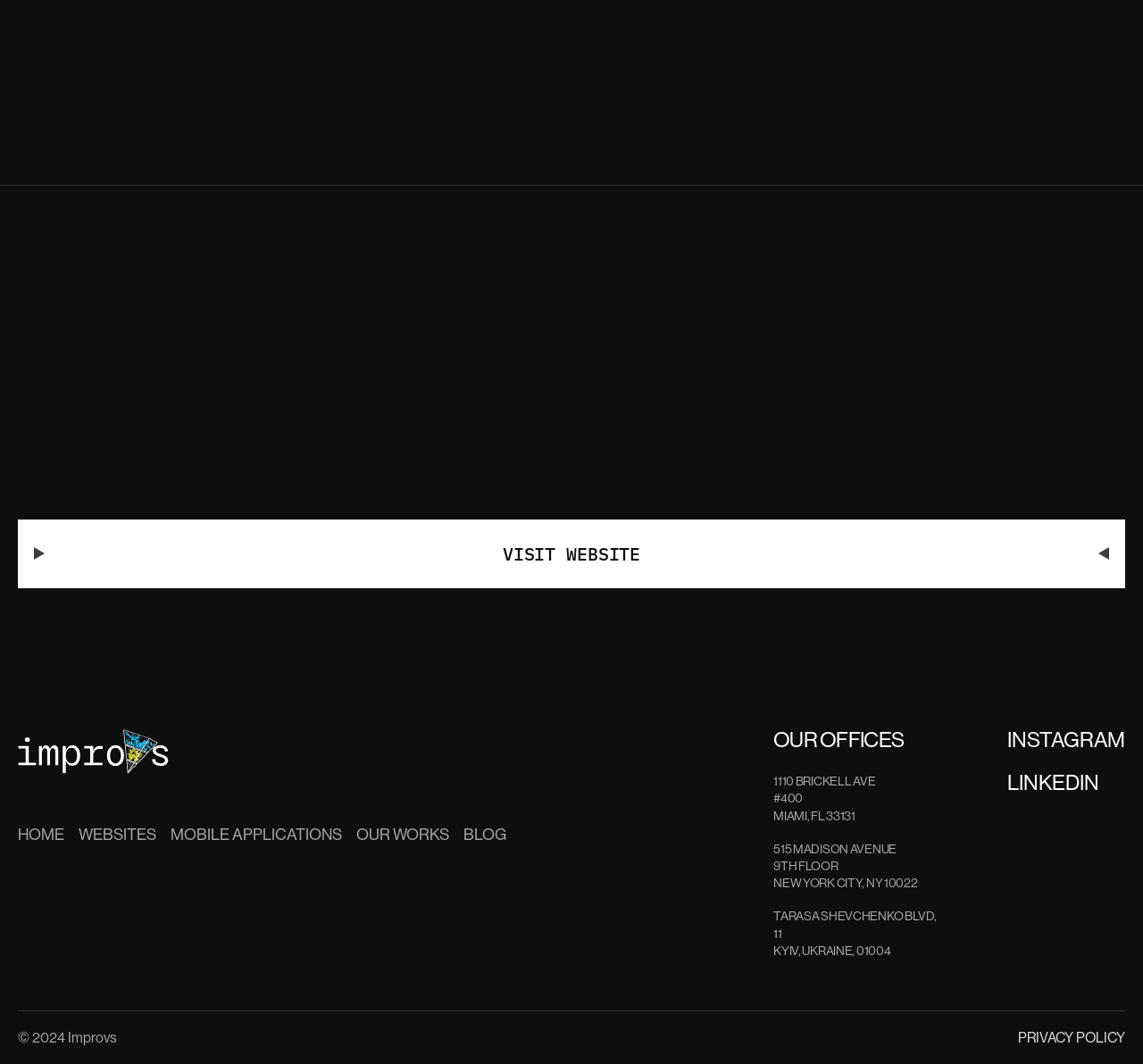Provide the bounding box coordinates of the UI element this sentence describes: "INSTAGRAM".

[0.856, 0.686, 0.984, 0.706]